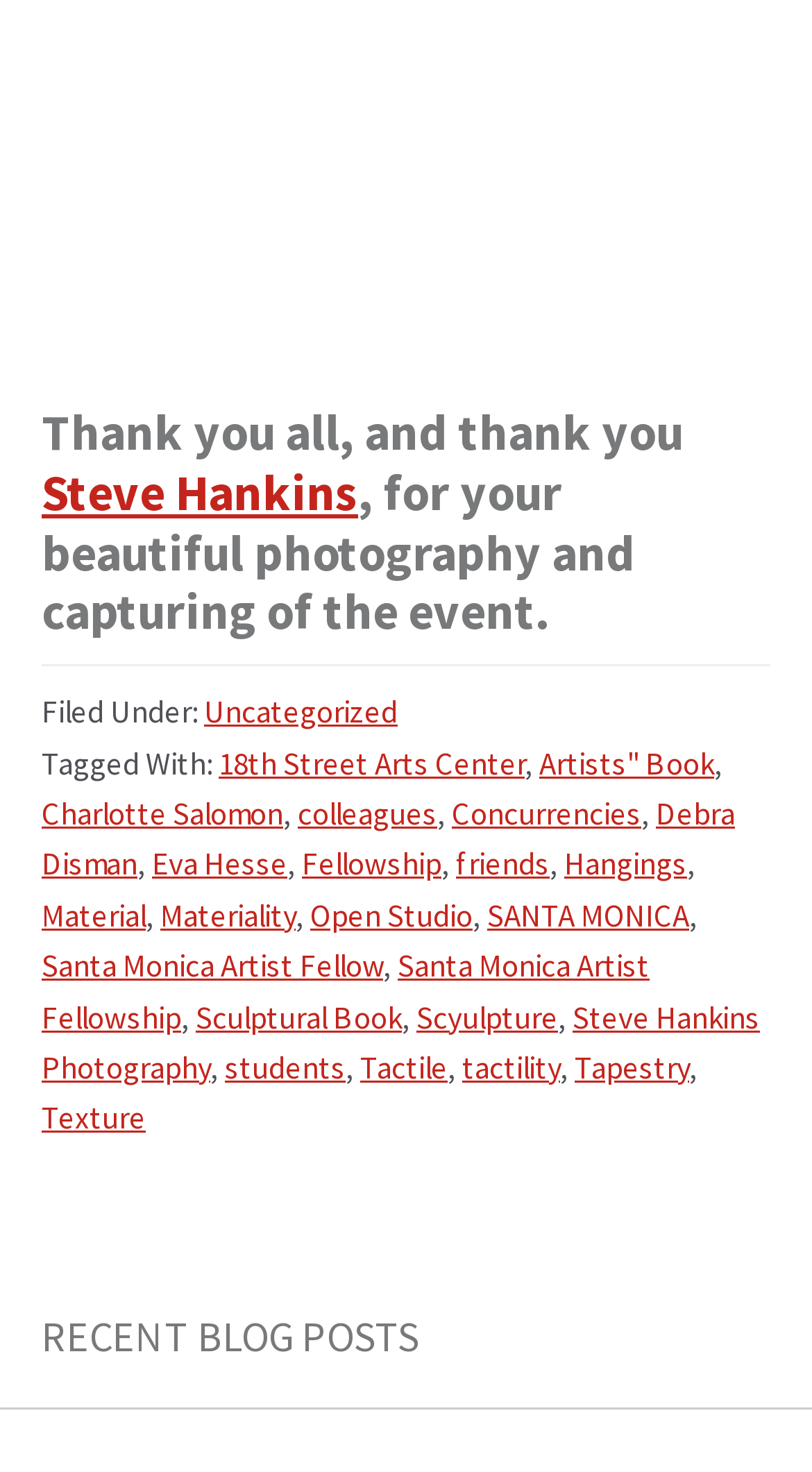Analyze the image and answer the question with as much detail as possible: 
What is the category of the blog post?

The category of the blog post is 'Uncategorized', as indicated by the link 'Uncategorized' under the 'Filed Under:' section in the footer area.